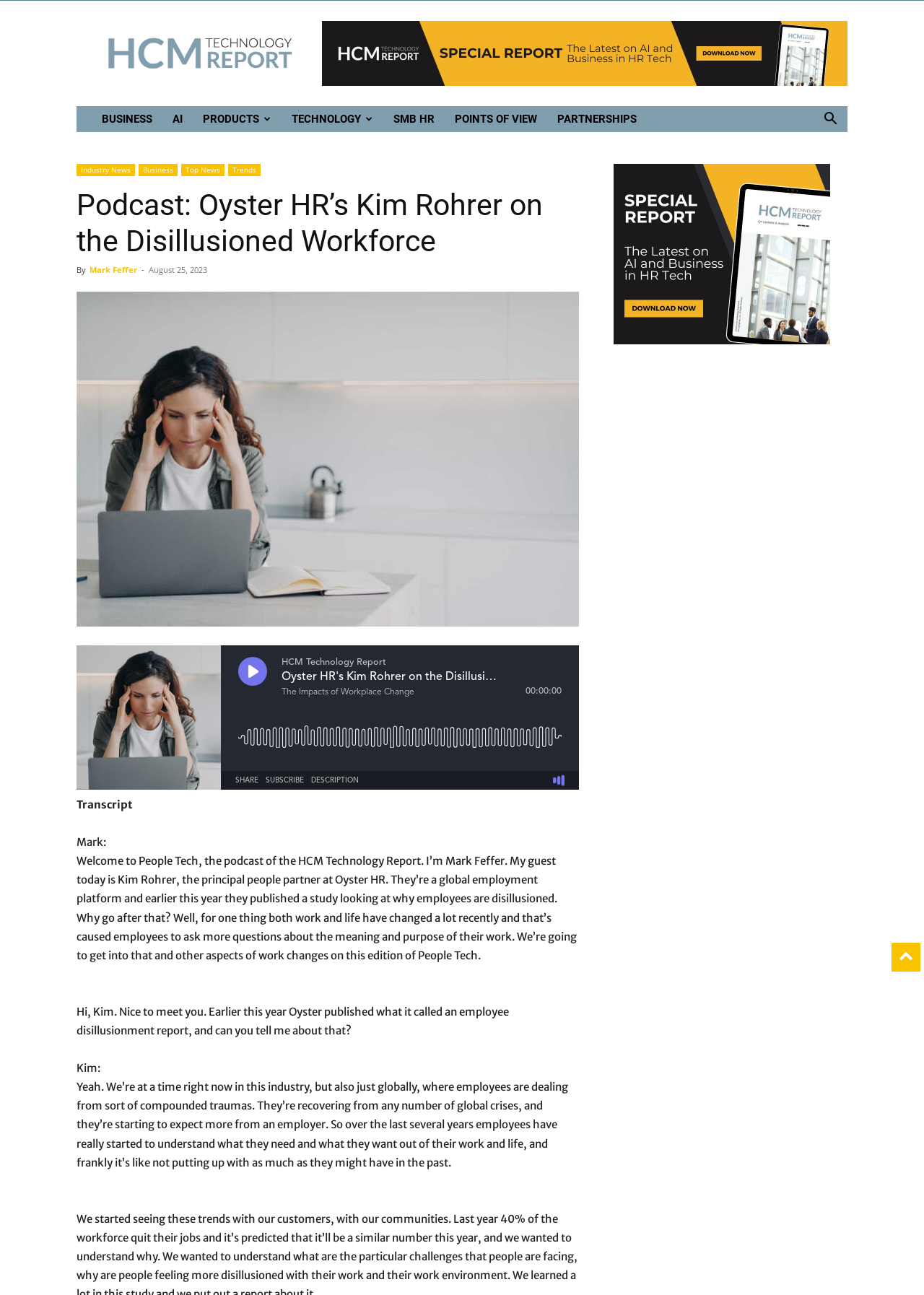Please identify the bounding box coordinates of the area that needs to be clicked to fulfill the following instruction: "Click the 'Home' link."

None